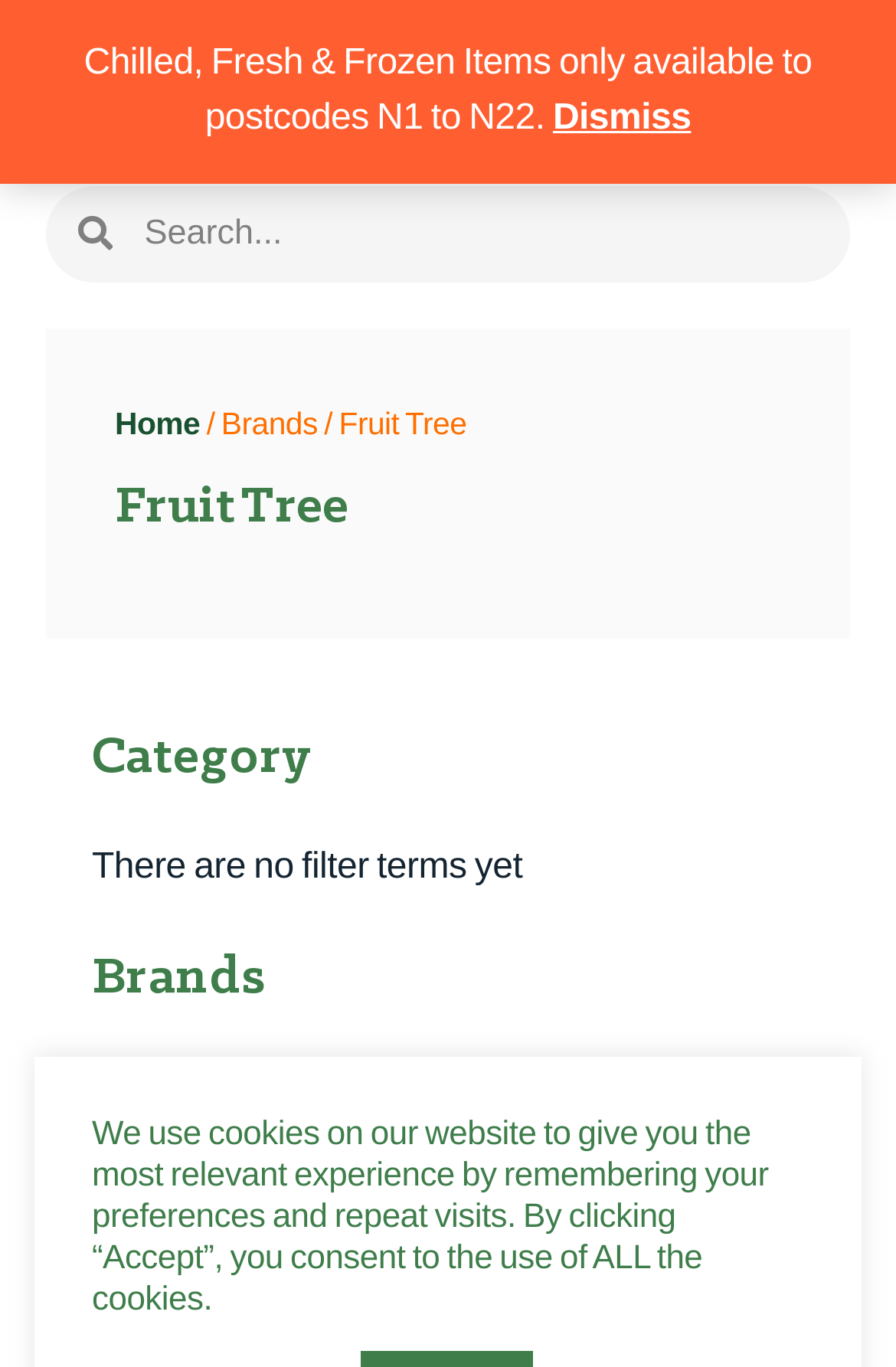Identify the bounding box coordinates for the UI element that matches this description: "Home".

[0.128, 0.297, 0.223, 0.322]